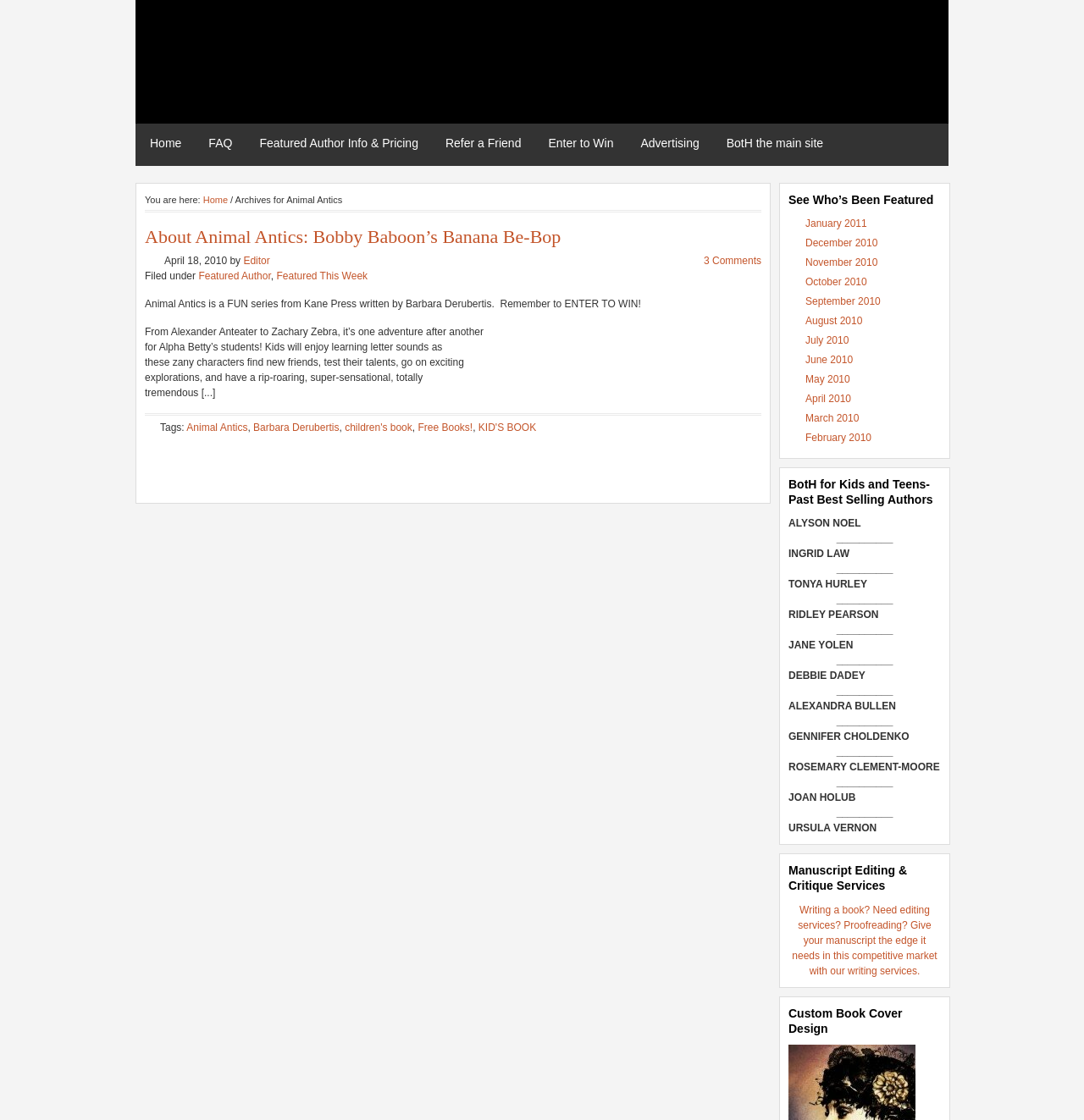What is the date of the post about Animal Antics?
Please provide a single word or phrase as your answer based on the image.

April 18, 2010